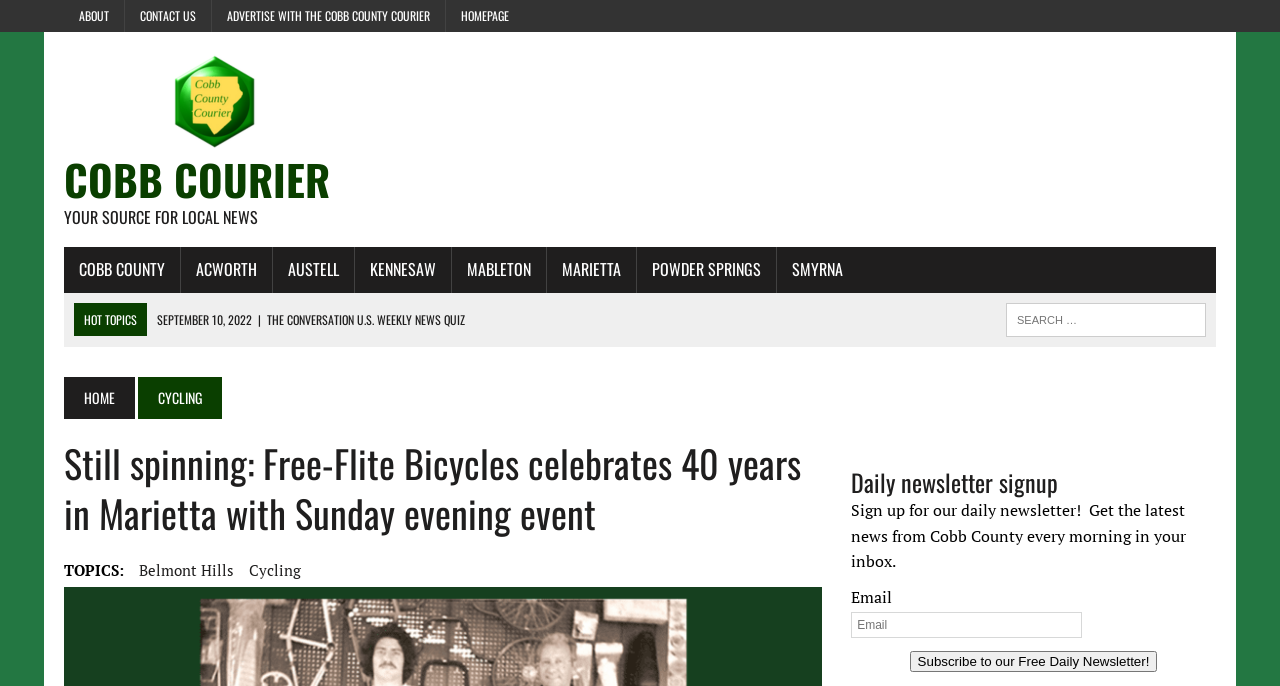What can be signed up for on this webpage?
Please answer the question with a detailed and comprehensive explanation.

The question can be answered by looking at the heading 'Daily newsletter signup' and the static text 'Sign up for our daily newsletter! Get the latest news from Cobb County every morning in your inbox.' which indicates that a daily newsletter can be signed up for on this webpage.